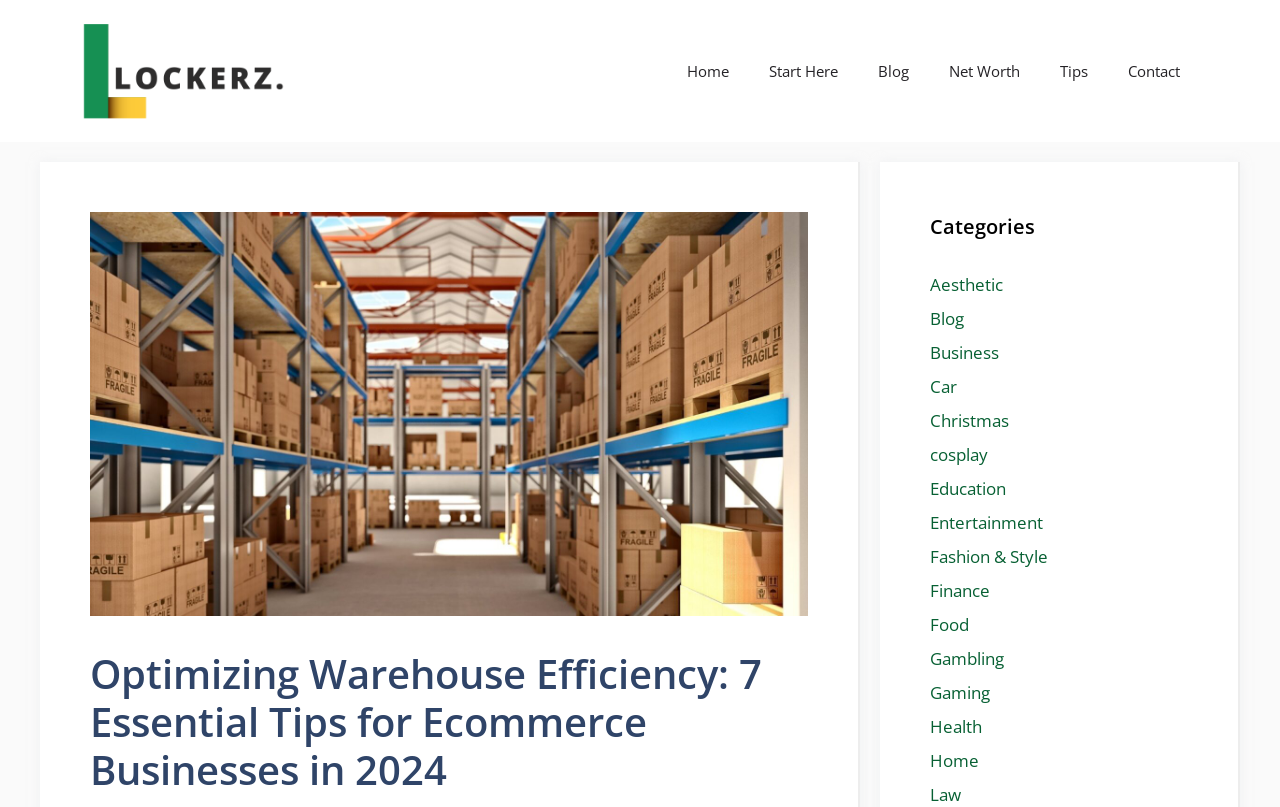Please determine the bounding box coordinates for the element that should be clicked to follow these instructions: "Browse the 'Business' category".

[0.727, 0.423, 0.78, 0.452]